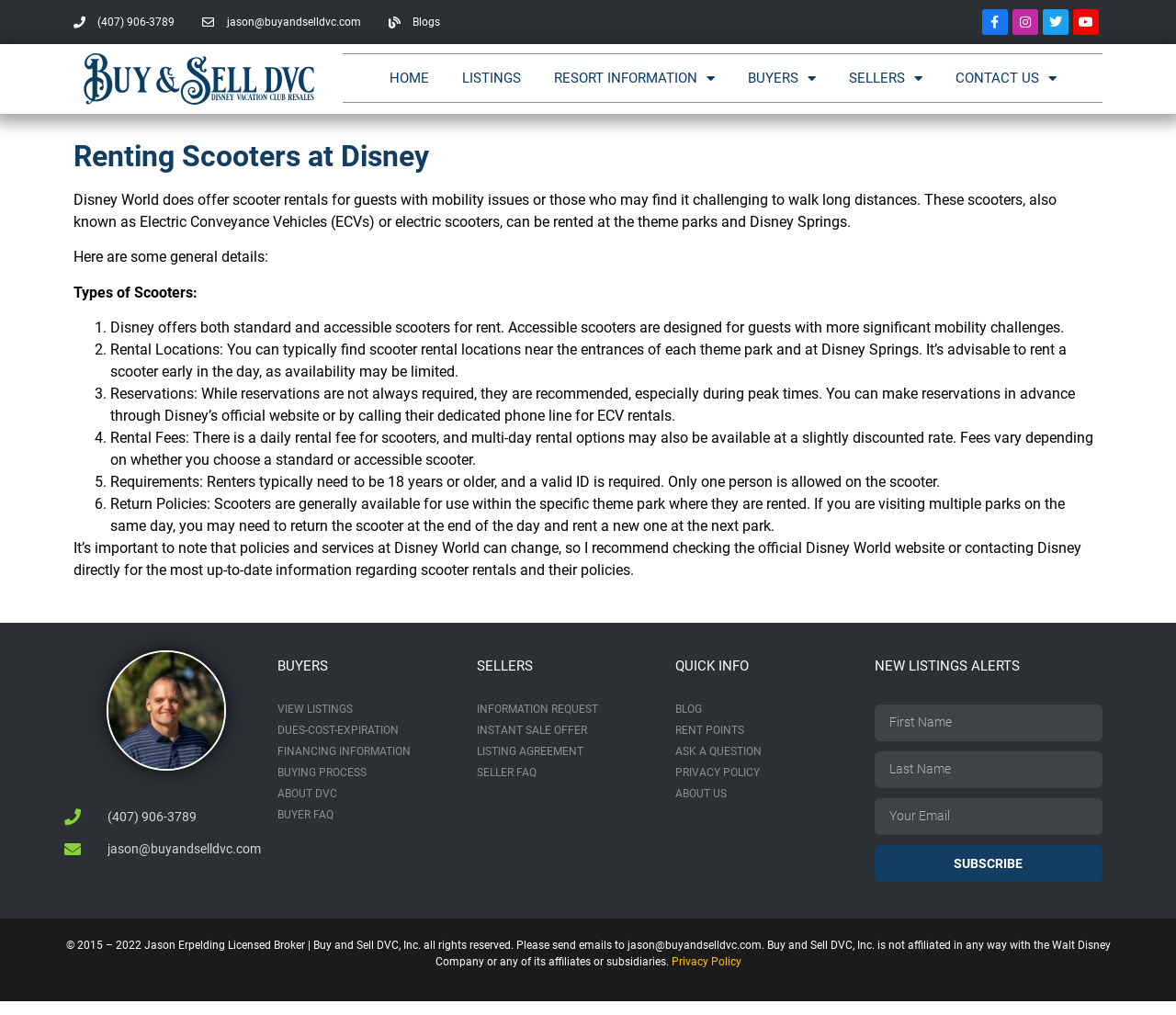Describe every aspect of the webpage comprehensively.

This webpage is about renting scooters at Disney World, specifically for guests with mobility issues or those who may find it challenging to walk long distances. At the top of the page, there is a phone number and an email address, followed by links to social media platforms and a navigation menu with options like "HOME", "LISTINGS", "RESORT INFORMATION", "BUYERS", "SELLERS", and "CONTACT US".

Below the navigation menu, there is a heading "Renting Scooters at Disney" and a brief introduction to the topic. The introduction is followed by a section with general details about scooter rentals, including types of scooters, rental locations, reservations, rental fees, requirements, and return policies.

On the left side of the page, there are three columns with headings "BUYERS", "SELLERS", and "QUICK INFO". Each column contains links to related topics, such as "VIEW LISTINGS", "FINANCING INFORMATION", and "BLOG".

At the bottom of the page, there is a section for subscribing to new listings alerts, where users can enter their first name, last name, and email address. Below this section, there is a copyright notice and a link to the privacy policy.

Throughout the page, there are no images, but there are several links, headings, and blocks of text providing information about renting scooters at Disney World.